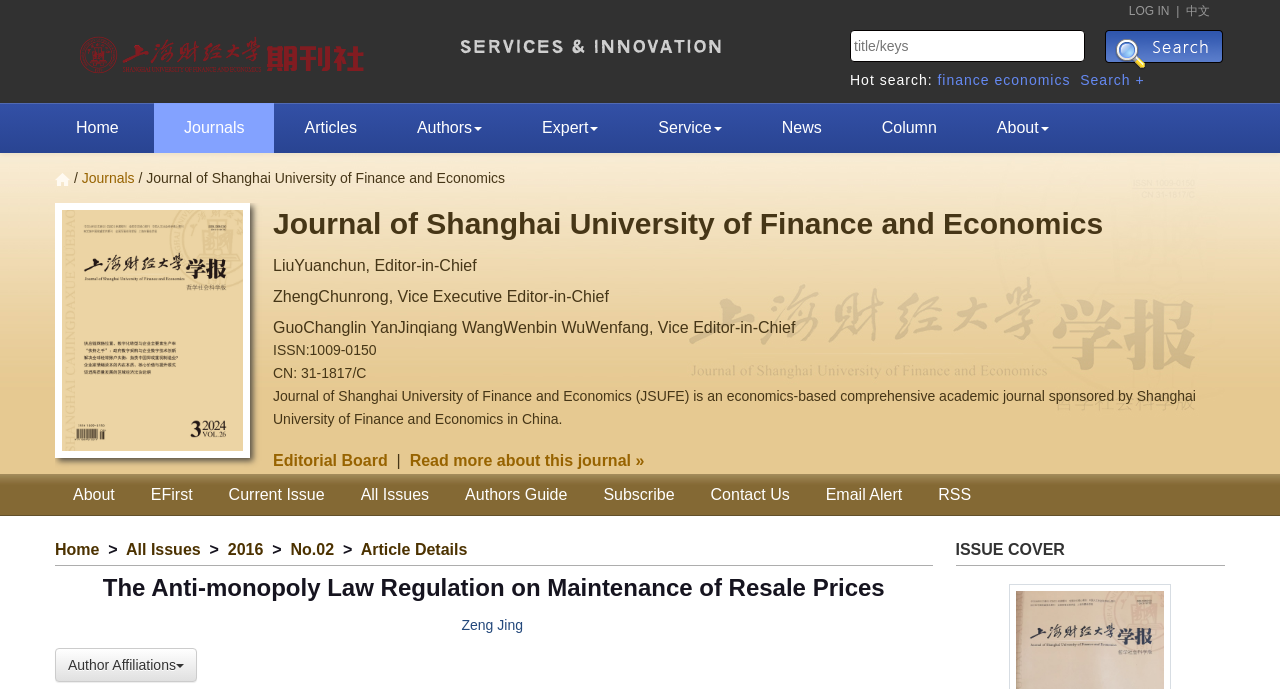Identify the bounding box coordinates for the region to click in order to carry out this instruction: "search for keywords". Provide the coordinates using four float numbers between 0 and 1, formatted as [left, top, right, bottom].

[0.664, 0.044, 0.848, 0.09]